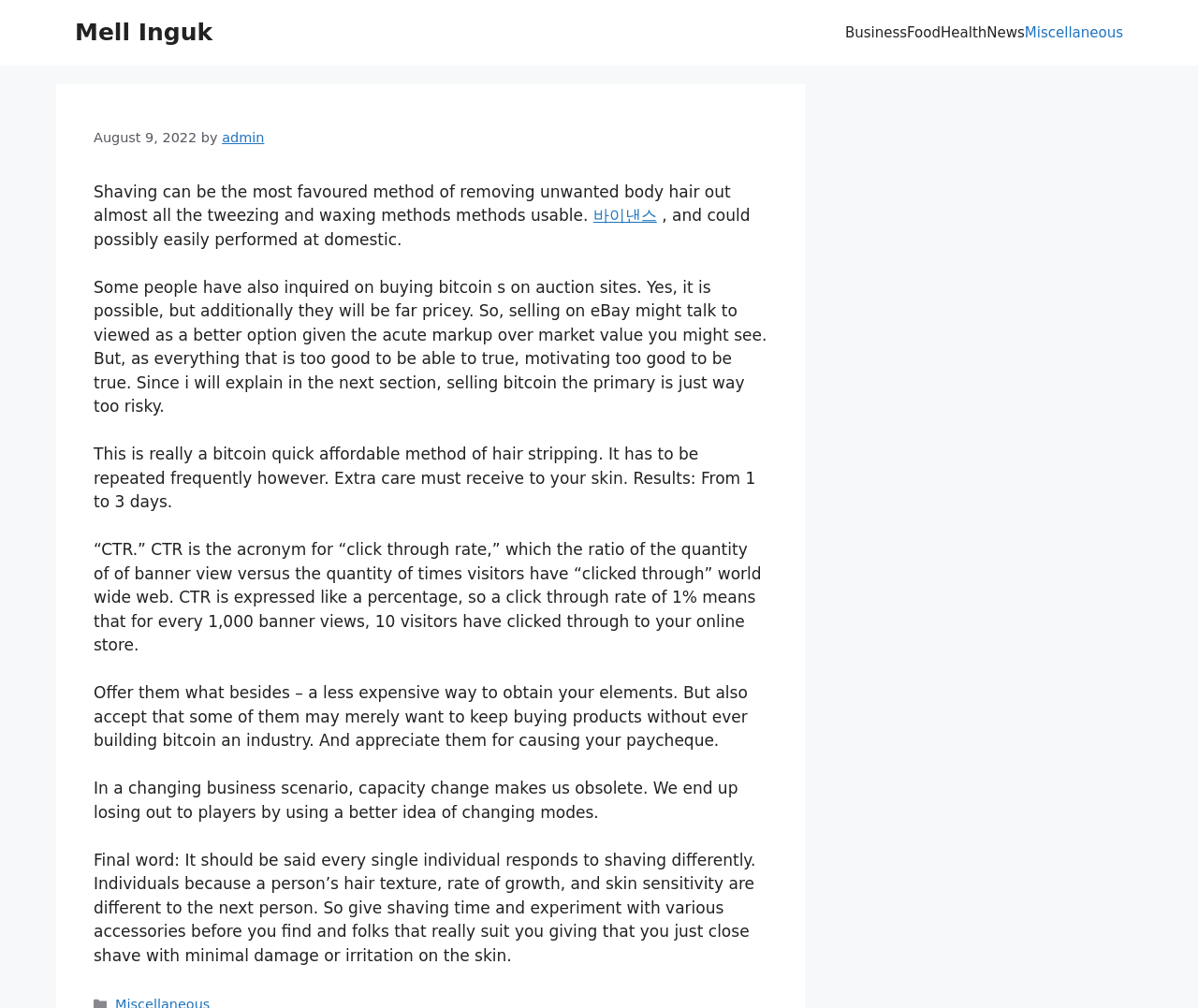Please specify the coordinates of the bounding box for the element that should be clicked to carry out this instruction: "Click the 'Mell Inguk' link". The coordinates must be four float numbers between 0 and 1, formatted as [left, top, right, bottom].

[0.062, 0.019, 0.177, 0.045]